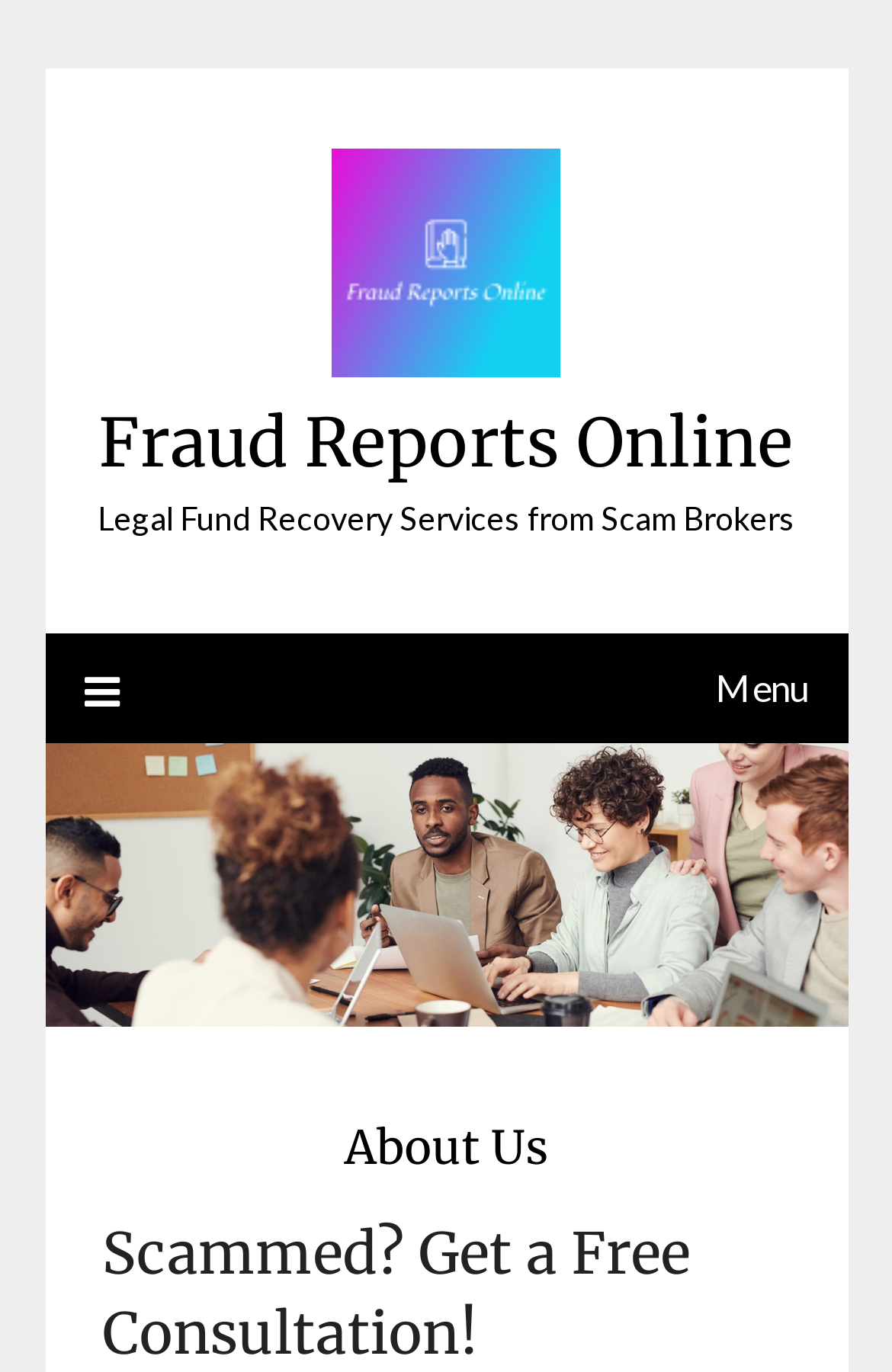Respond concisely with one word or phrase to the following query:
What service does this website offer?

Legal Fund Recovery